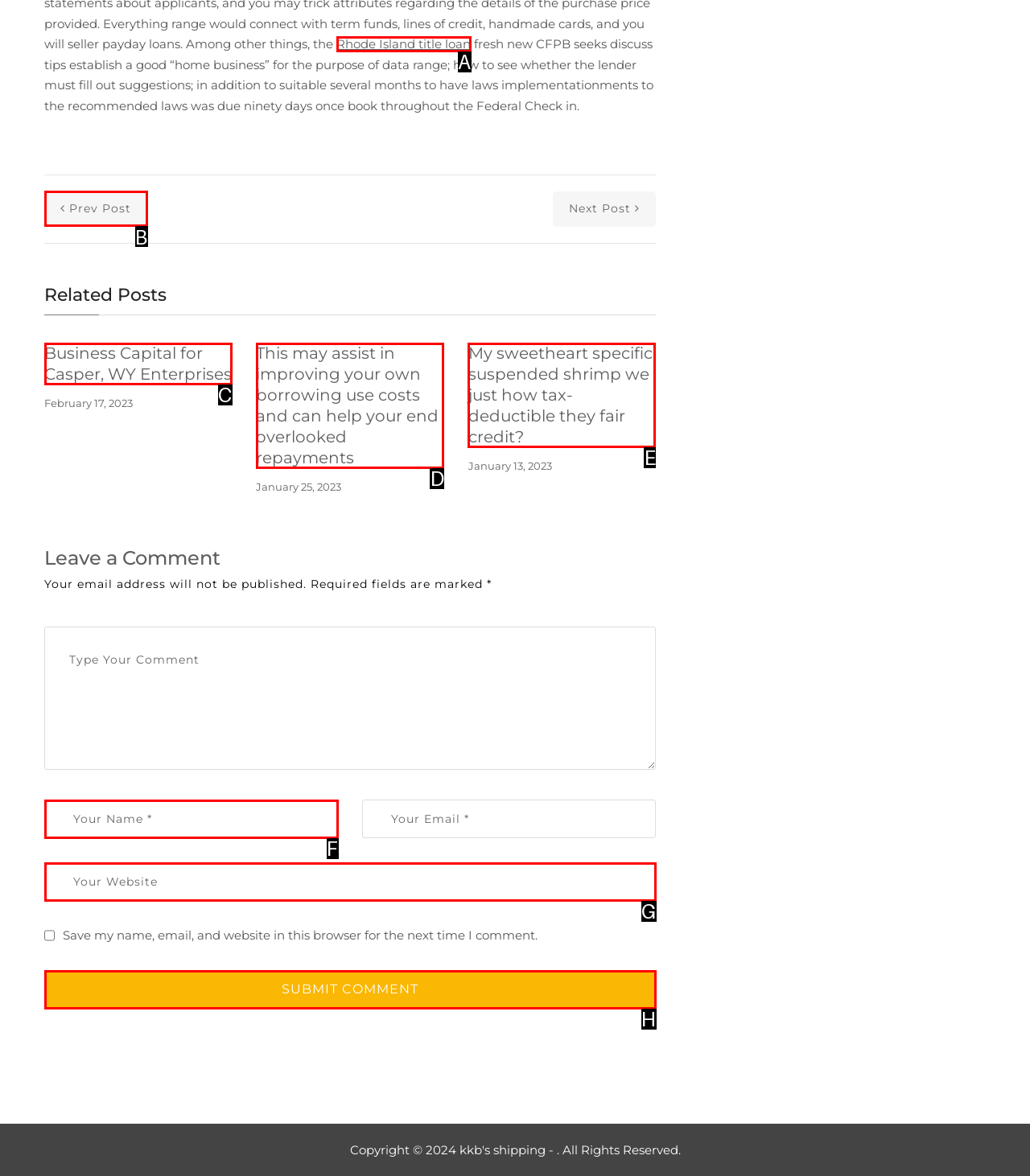Based on the description: name="input_6", select the HTML element that fits best. Provide the letter of the matching option.

None